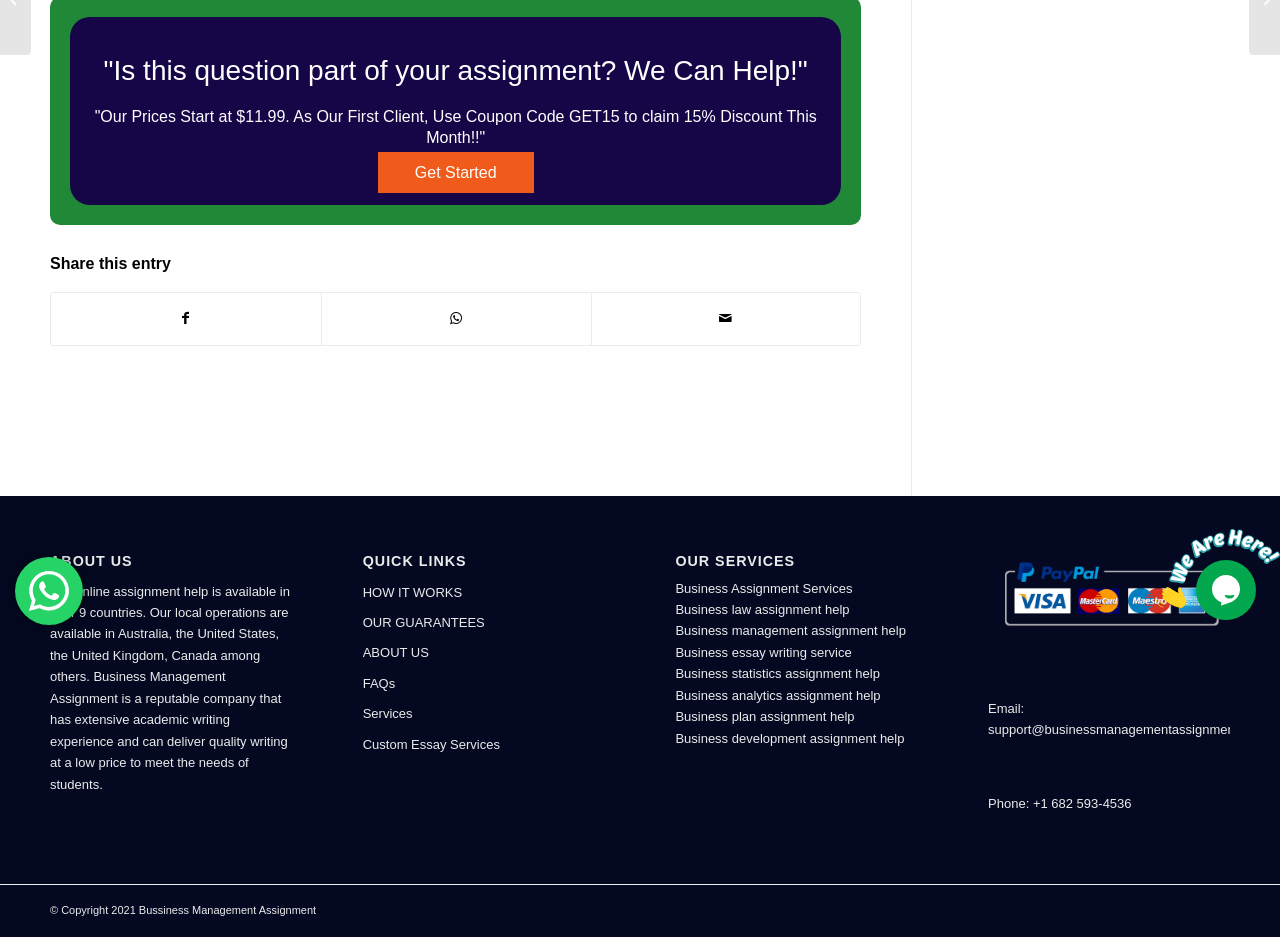Please determine the bounding box coordinates for the UI element described here. Use the format (top-left x, top-left y, bottom-right x, bottom-right y) with values bounded between 0 and 1: Business Management Assignment

[0.039, 0.714, 0.176, 0.753]